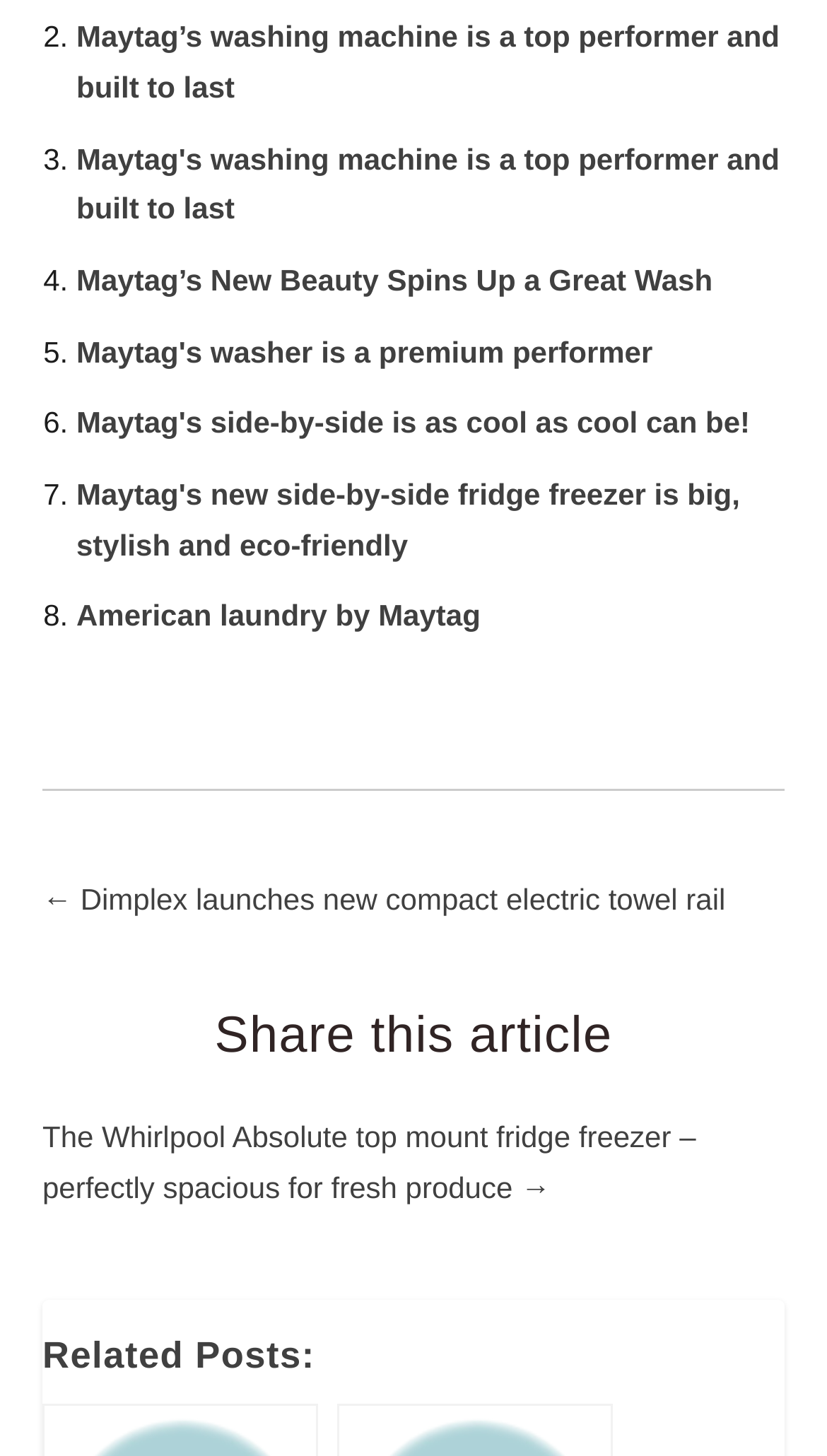Respond to the following query with just one word or a short phrase: 
What is the text of the first link?

Maytag’s washing machine is a top performer and built to last